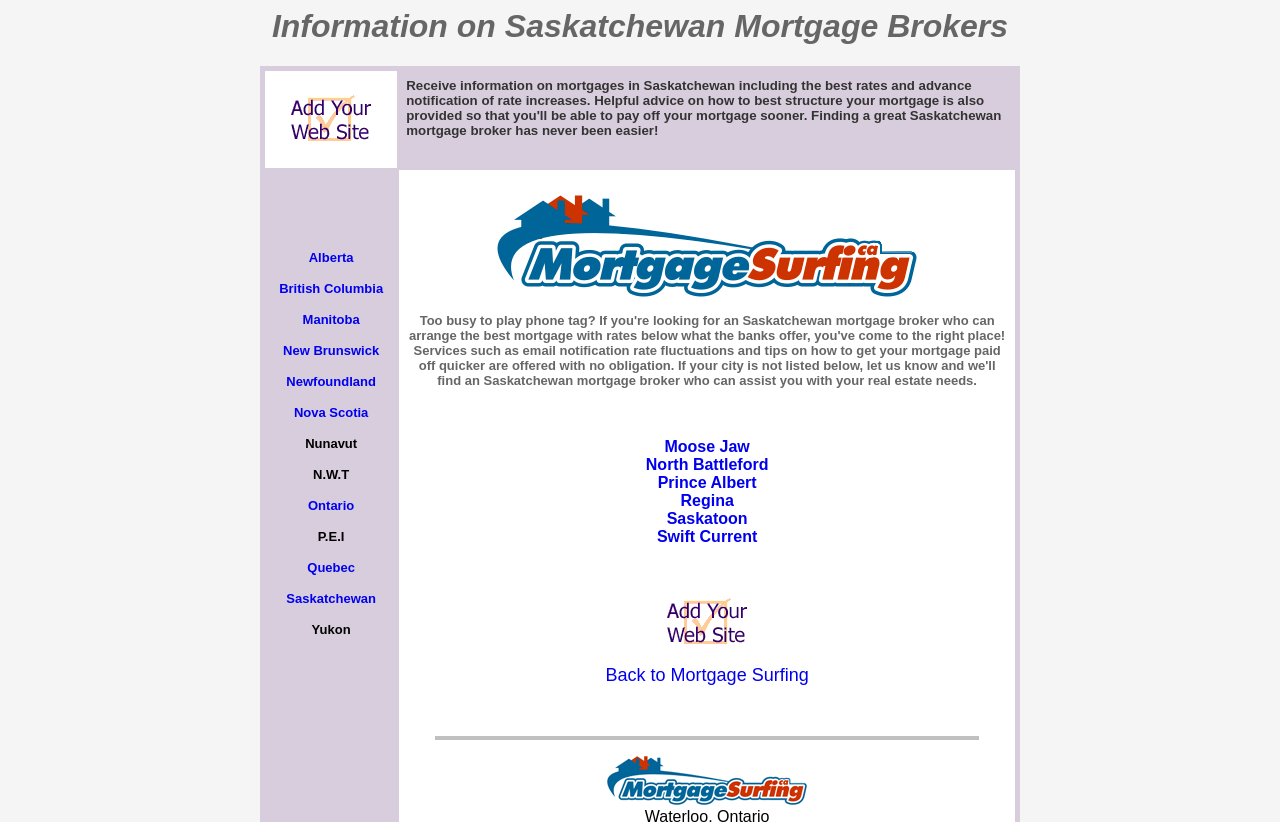What is the purpose of the webpage? Examine the screenshot and reply using just one word or a brief phrase.

To provide mortgage information